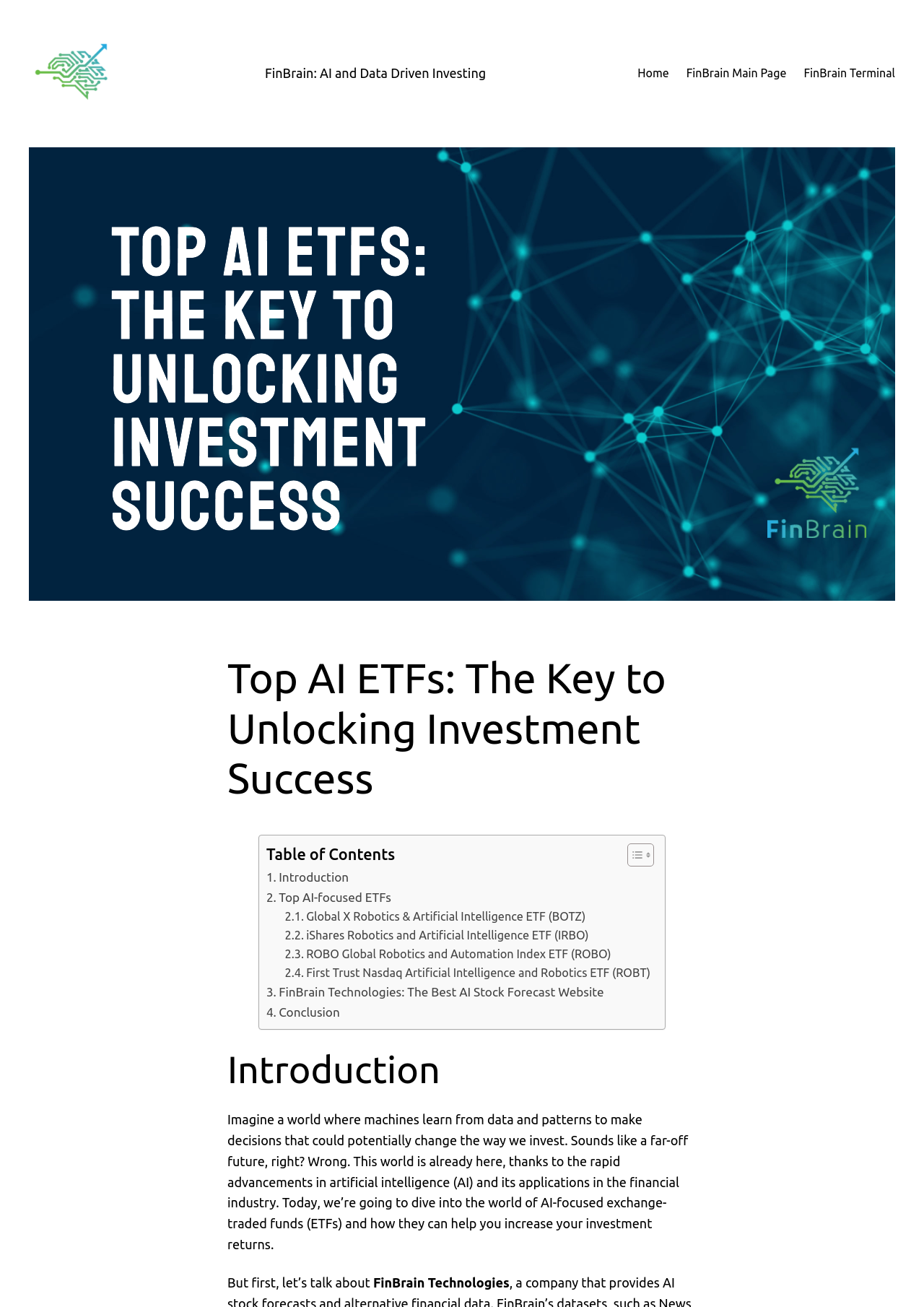Determine the bounding box coordinates of the clickable region to carry out the instruction: "Read more about the difference between WordPress.com and WordPress.org sites".

None